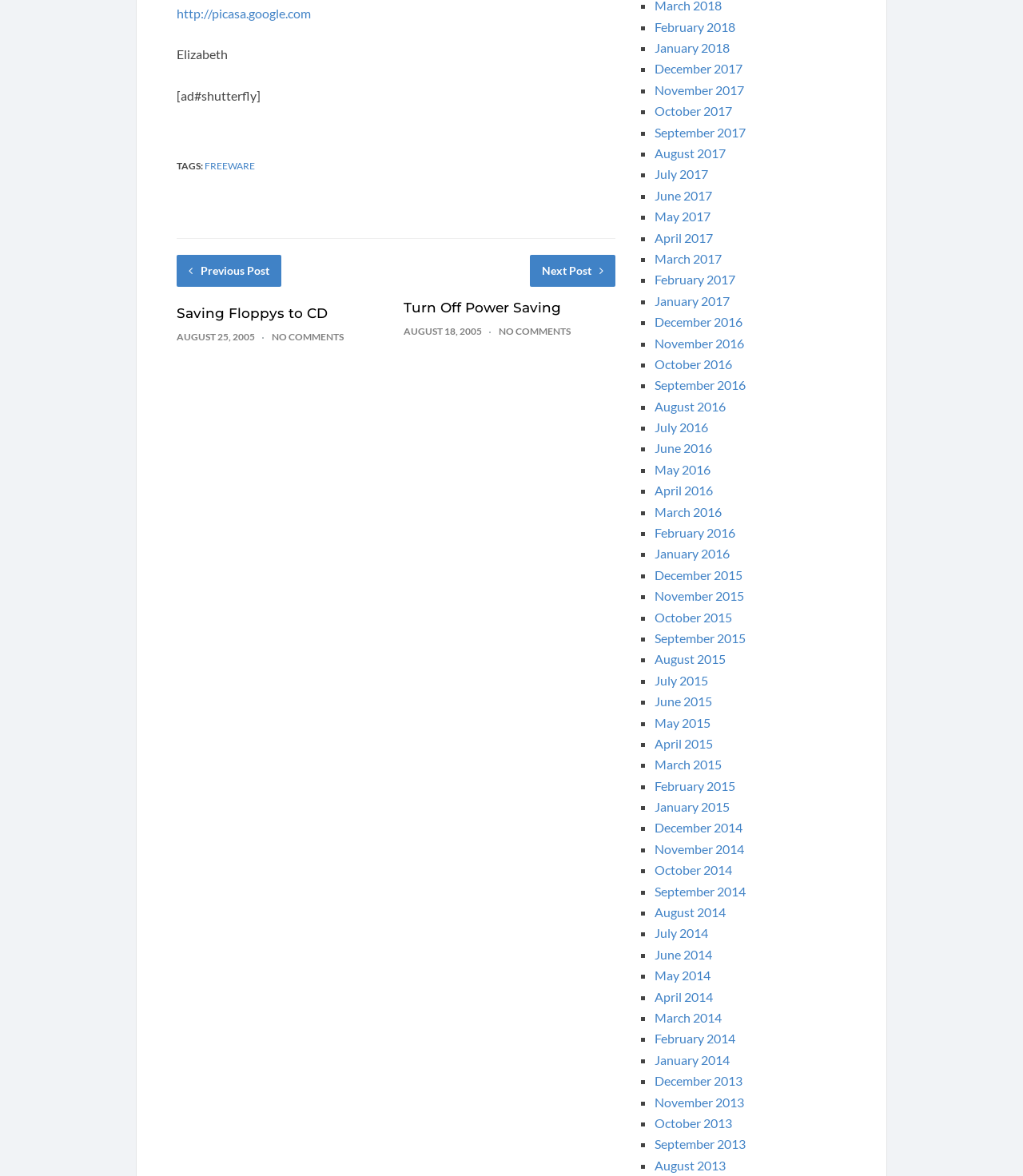Please provide a brief answer to the question using only one word or phrase: 
How many posts are there in August 2005?

2